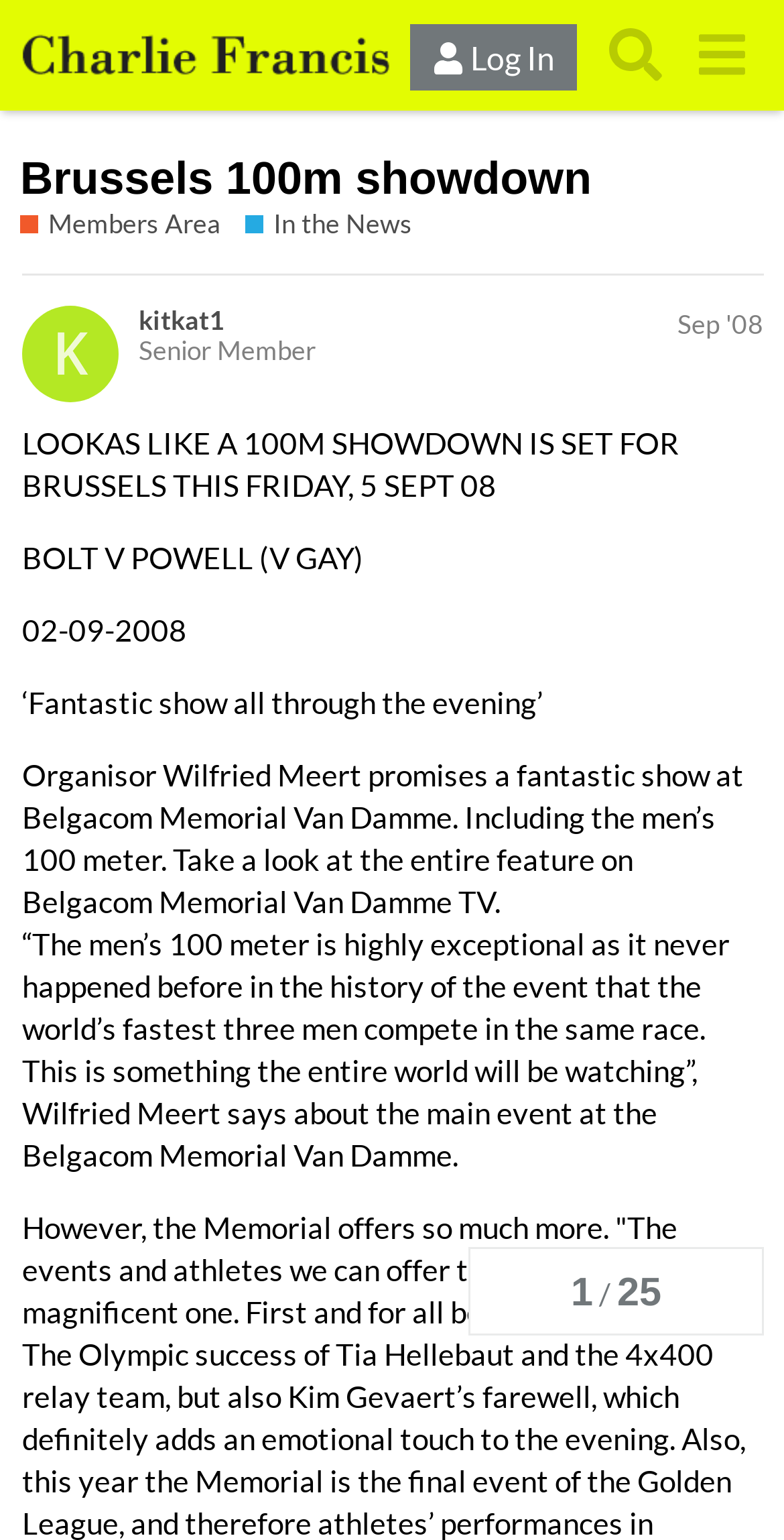Who are the participants in the 100m showdown?
Using the image, provide a concise answer in one word or a short phrase.

Bolt, Powell, and Gay